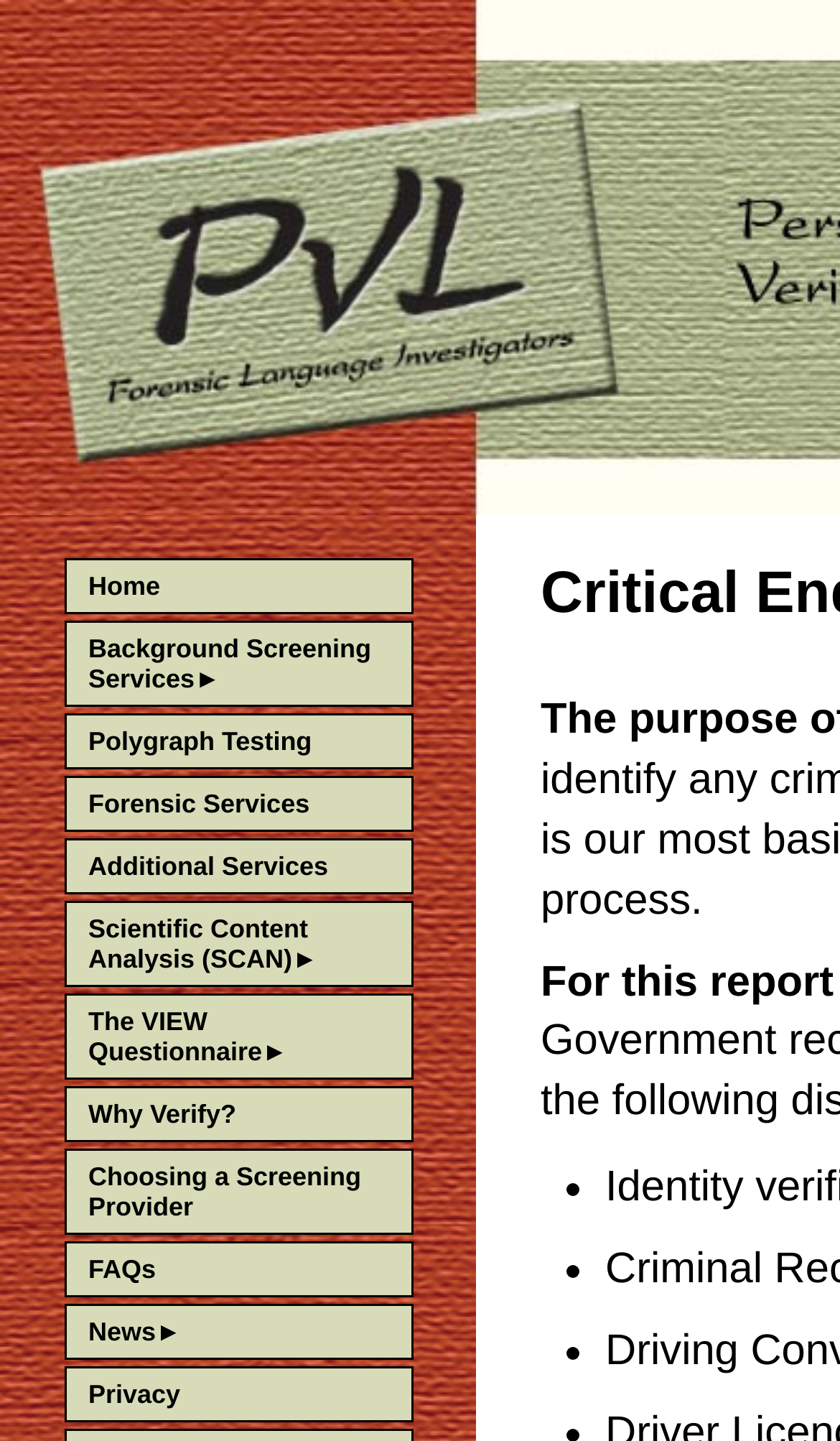How many links are there in the navigation menu?
Based on the image, answer the question in a detailed manner.

By counting the links in the navigation menu, I found 11 links, including Home, Background Screening Services, Polygraph Testing, and others.